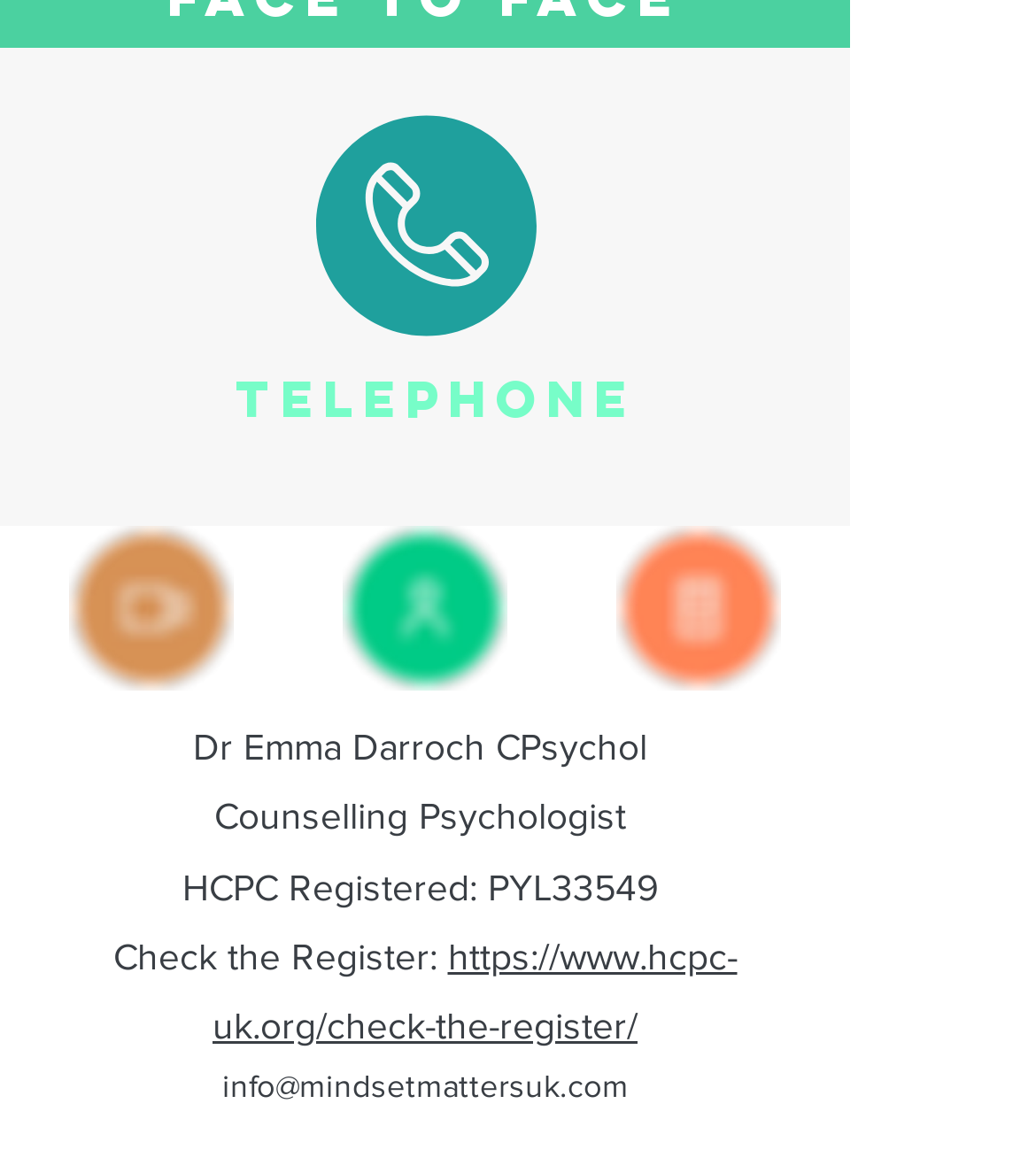What is the registration number of Dr Emma Darroch?
Could you answer the question with a detailed and thorough explanation?

The registration number of Dr Emma Darroch is mentioned as 'HCPC Registered: PYL33549' on the webpage.